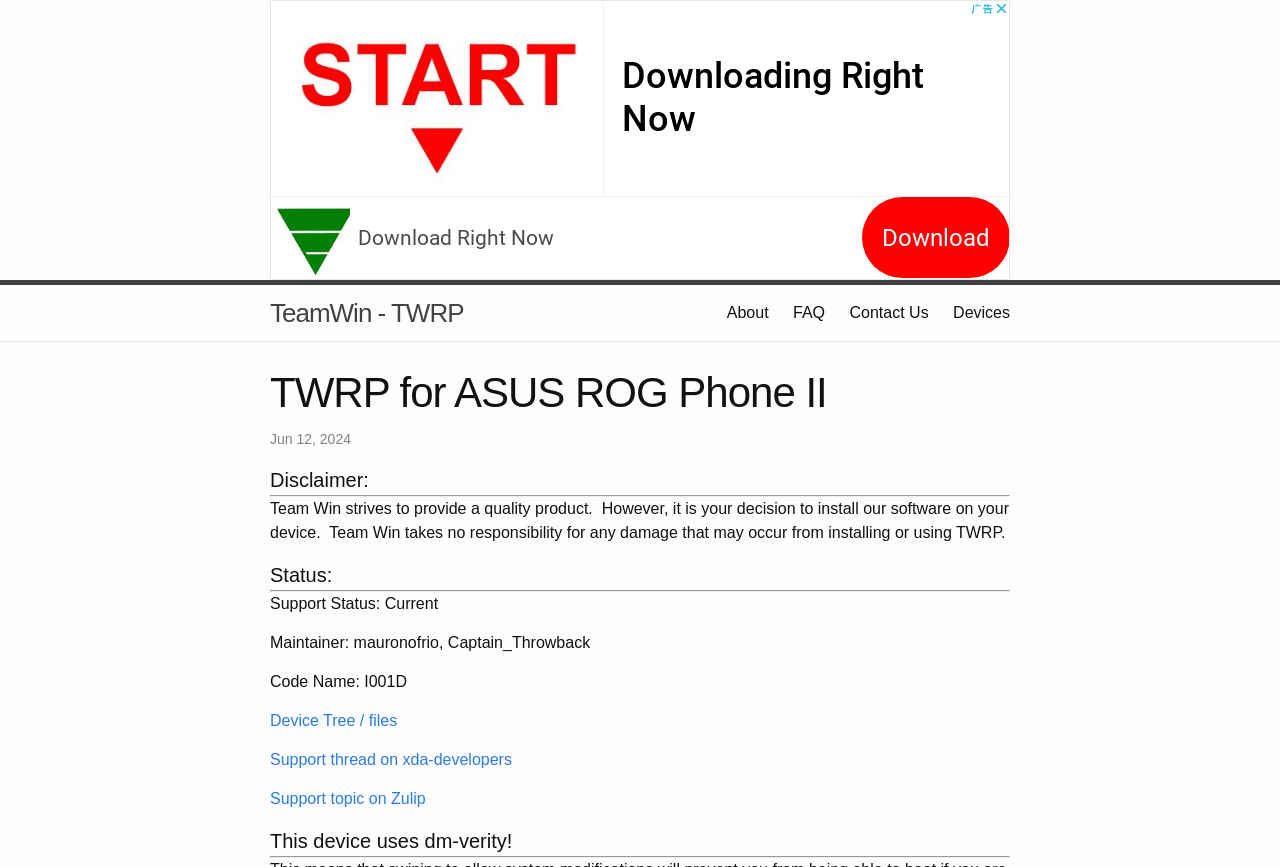Using the details from the image, please elaborate on the following question: Who are the maintainers of the device?

The maintainers of the device are mentioned in the webpage, which are 'mauronofrio' and 'Captain_Throwback'.